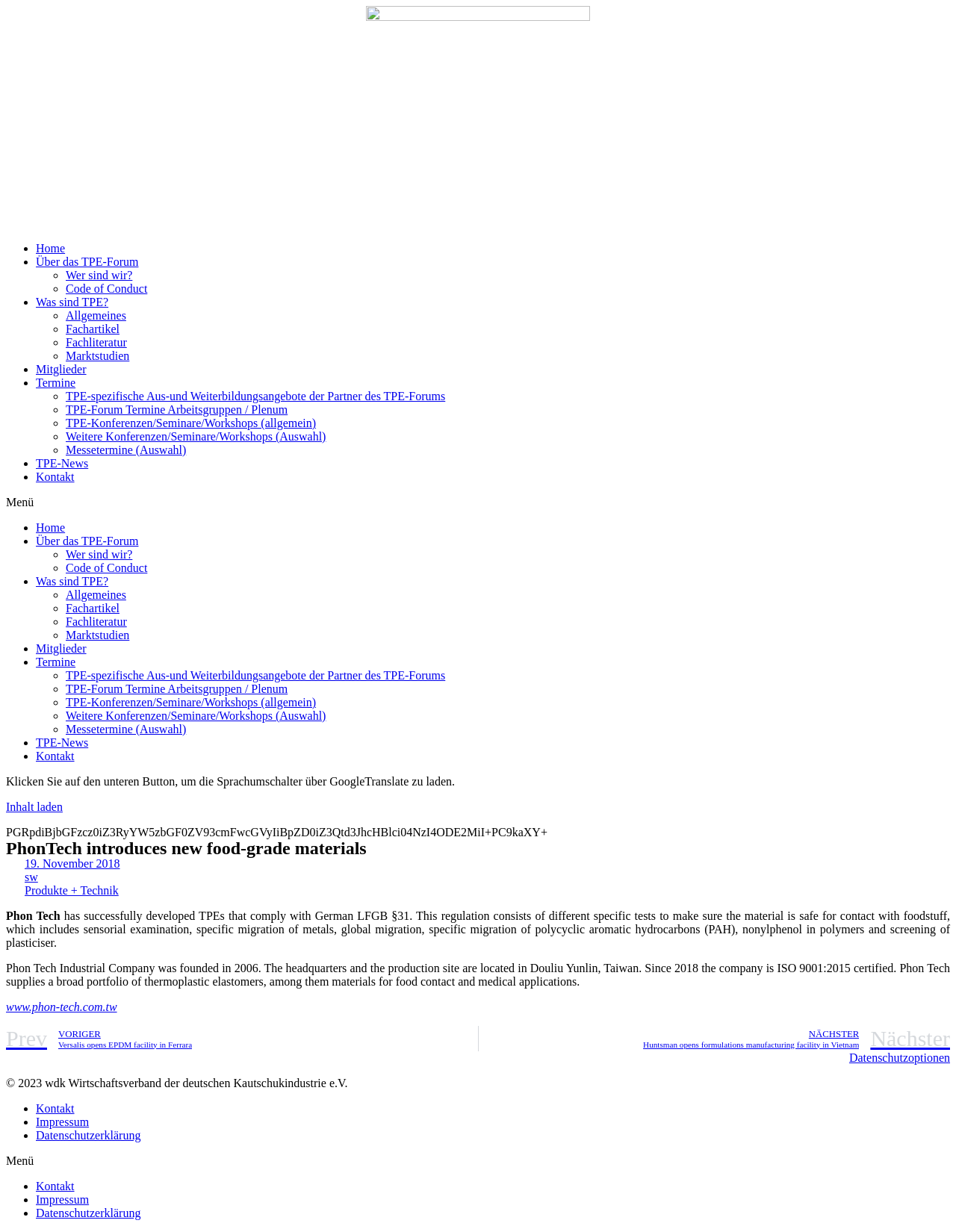Please locate the bounding box coordinates for the element that should be clicked to achieve the following instruction: "Click on the 'Home' link". Ensure the coordinates are given as four float numbers between 0 and 1, i.e., [left, top, right, bottom].

[0.038, 0.196, 0.068, 0.207]